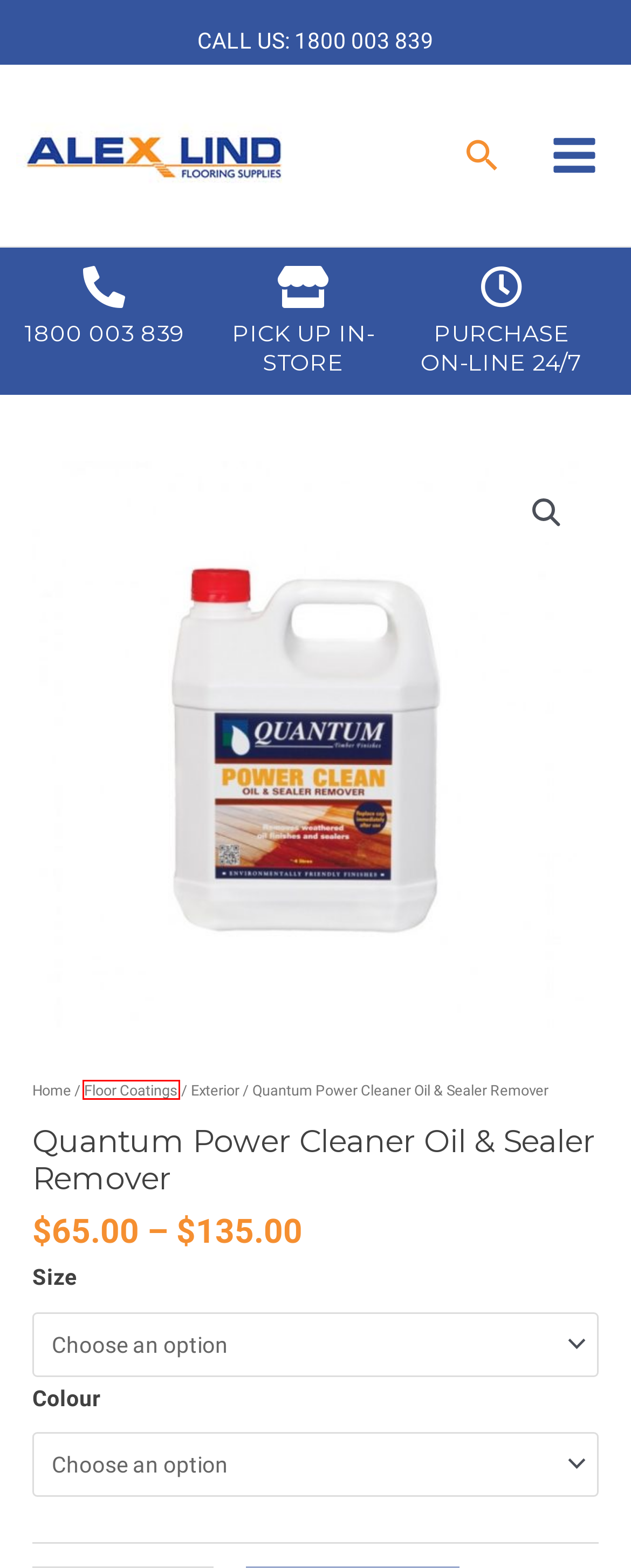Examine the screenshot of the webpage, noting the red bounding box around a UI element. Pick the webpage description that best matches the new page after the element in the red bounding box is clicked. Here are the candidates:
A. Quantum - Alex Lind Flooring Supplies
B. Fiddes Hard Wax Oil Trade Sample Kit - Alex Lind Flooring Supplies
C. POLYCURE TITAN Fast Sealer 20L - Alex Lind Flooring Supplies
D. Abrasives - Alex Lind Flooring Supplies
E. Putty - Alex Lind Flooring Supplies
F. Acoustic Underlays - Alex Lind Flooring Supplies
G. Floor Coatings - Alex Lind Flooring Supplies
H. Timber Floor Maintenance - Alex Lind Flooring Supplies

G